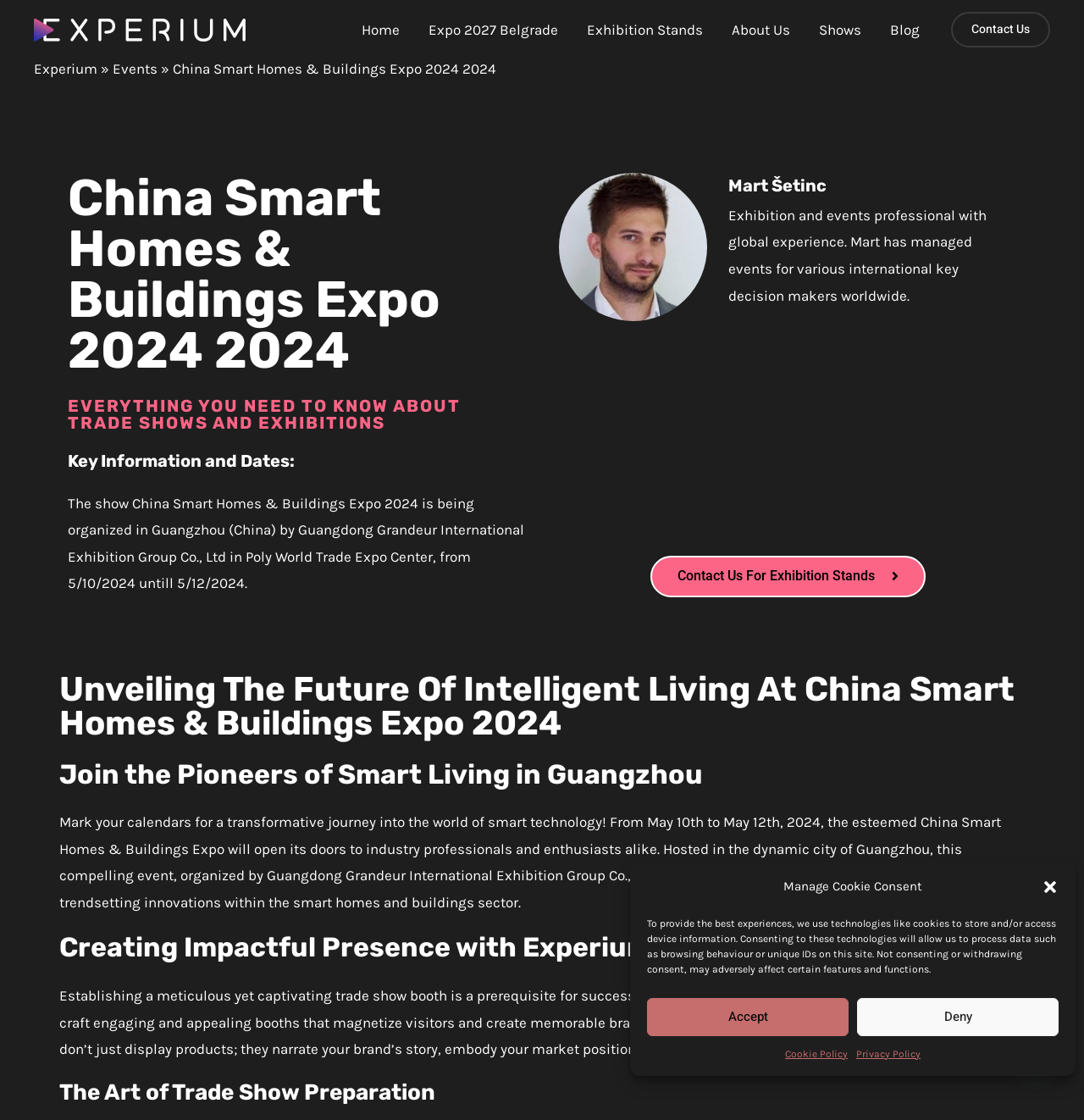Reply to the question with a single word or phrase:
What is the purpose of Experium?

To craft engaging and appealing booths